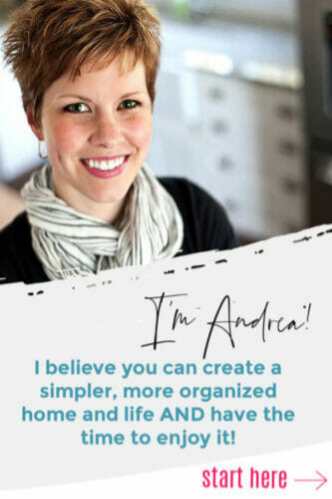What is encouraged by the call-to-action?
Please provide a single word or phrase as the answer based on the screenshot.

To start here